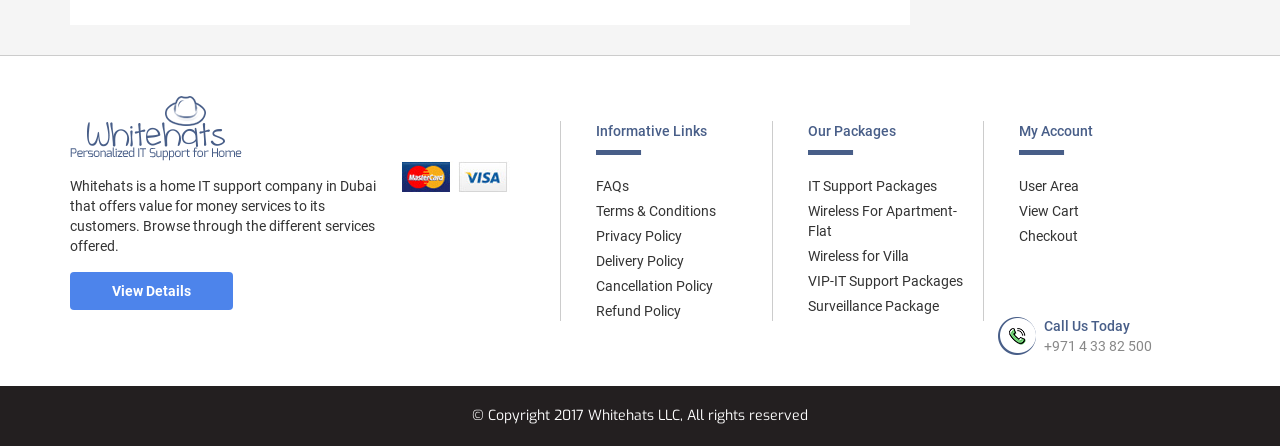What is the name of the company?
Give a detailed explanation using the information visible in the image.

The company name is mentioned in the image and static text elements at the top of the webpage, which is 'Whitehats Support' and 'Whitehats is a home IT support company in Dubai...' respectively.